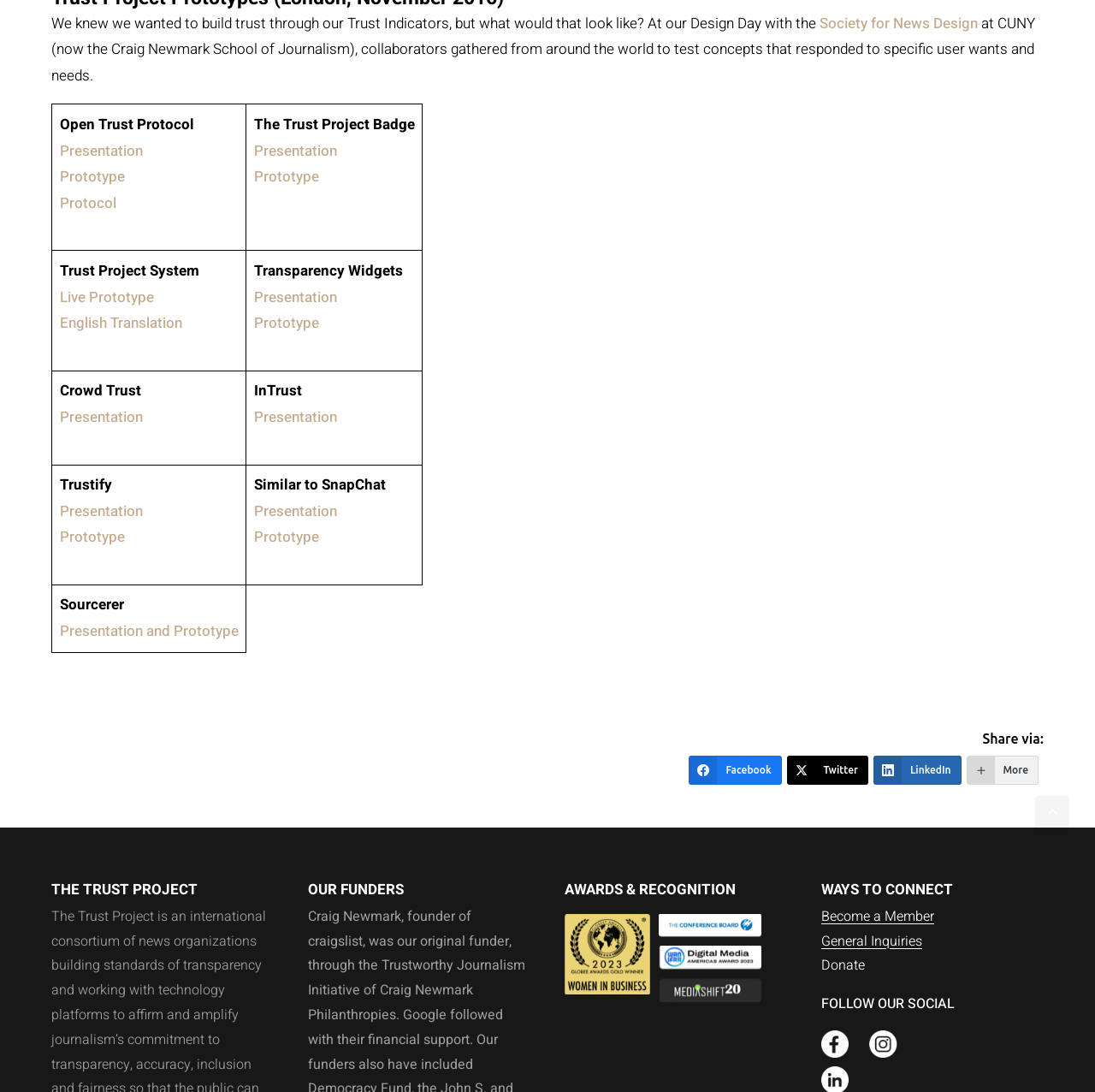Please specify the bounding box coordinates of the clickable region to carry out the following instruction: "Click the 'Society for News Design' link". The coordinates should be four float numbers between 0 and 1, in the format [left, top, right, bottom].

[0.748, 0.012, 0.896, 0.031]